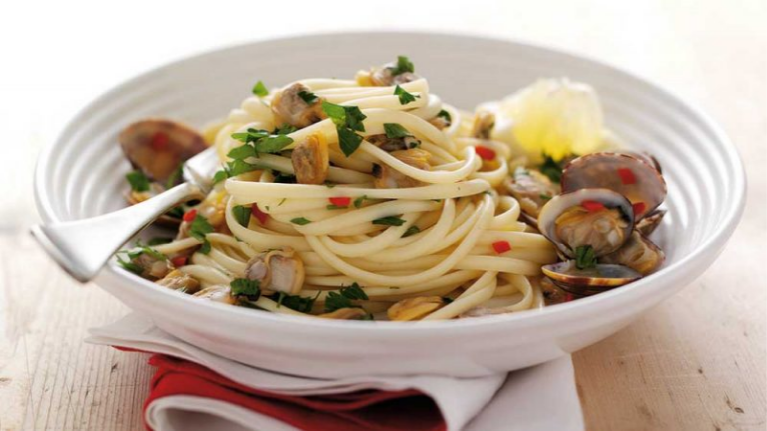What is the purpose of the lemon wedge?
Using the image, elaborate on the answer with as much detail as possible.

The lemon wedge rests alongside the dish, suggesting a zesty finish that complements the seafood, which is an essential component of the Spaghetti Alle Vongole.